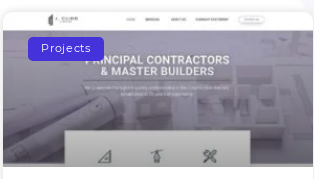Give a complete and detailed account of the image.

The image presents a sleek webpage design showcasing the services of JCubb Construction, emphasizing their role as principal contractors and master builders. The background features light, professional visuals with architectural plans and construction tools, embodying a modern and competent aesthetic. Prominently displayed at the top left is a "Projects" label, highlighted with a vibrant purple background, inviting visitors to explore their completed works. The lower section includes icons representing various services, contributing to a user-friendly experience for potential clients seeking construction or renovation services. Overall, the layout conveys professionalism and showcases the company's commitment to quality in the construction industry.